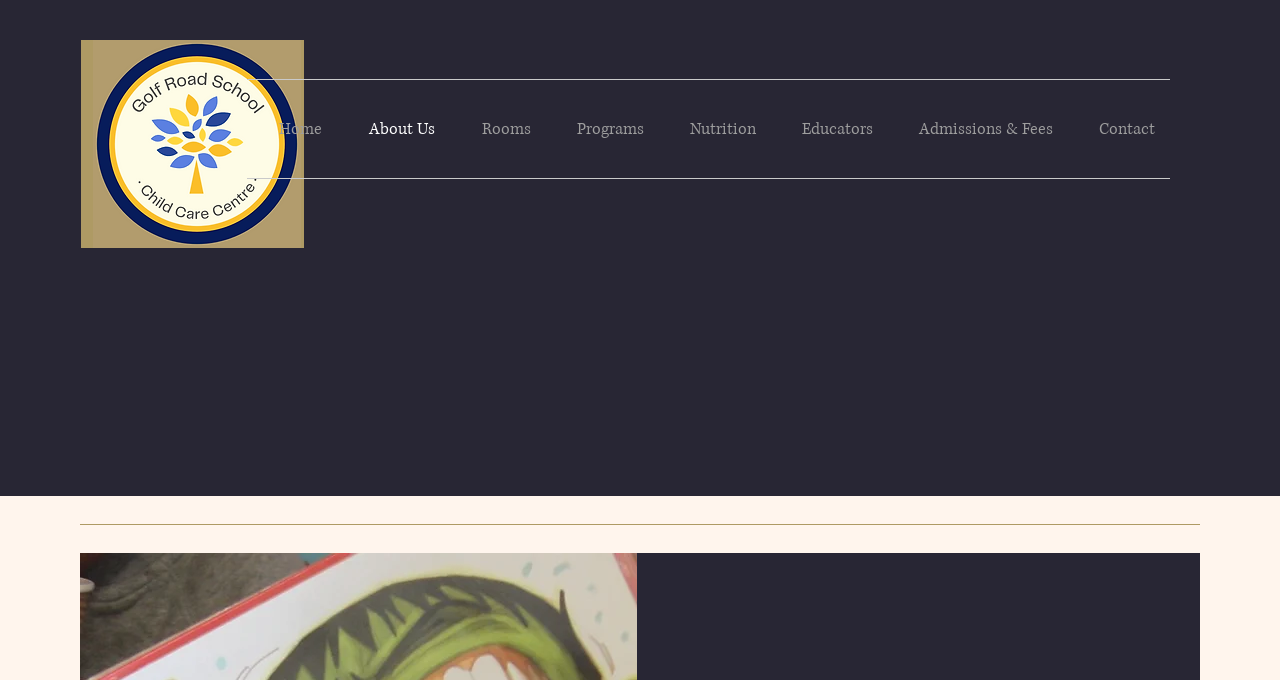Use the information in the screenshot to answer the question comprehensively: What is the main topic of this webpage?

I determined the main topic of this webpage by looking at the heading 'About Us' and the static text 'Your Child is in Great Hands', which suggests that the webpage is providing information about the school or its mission.